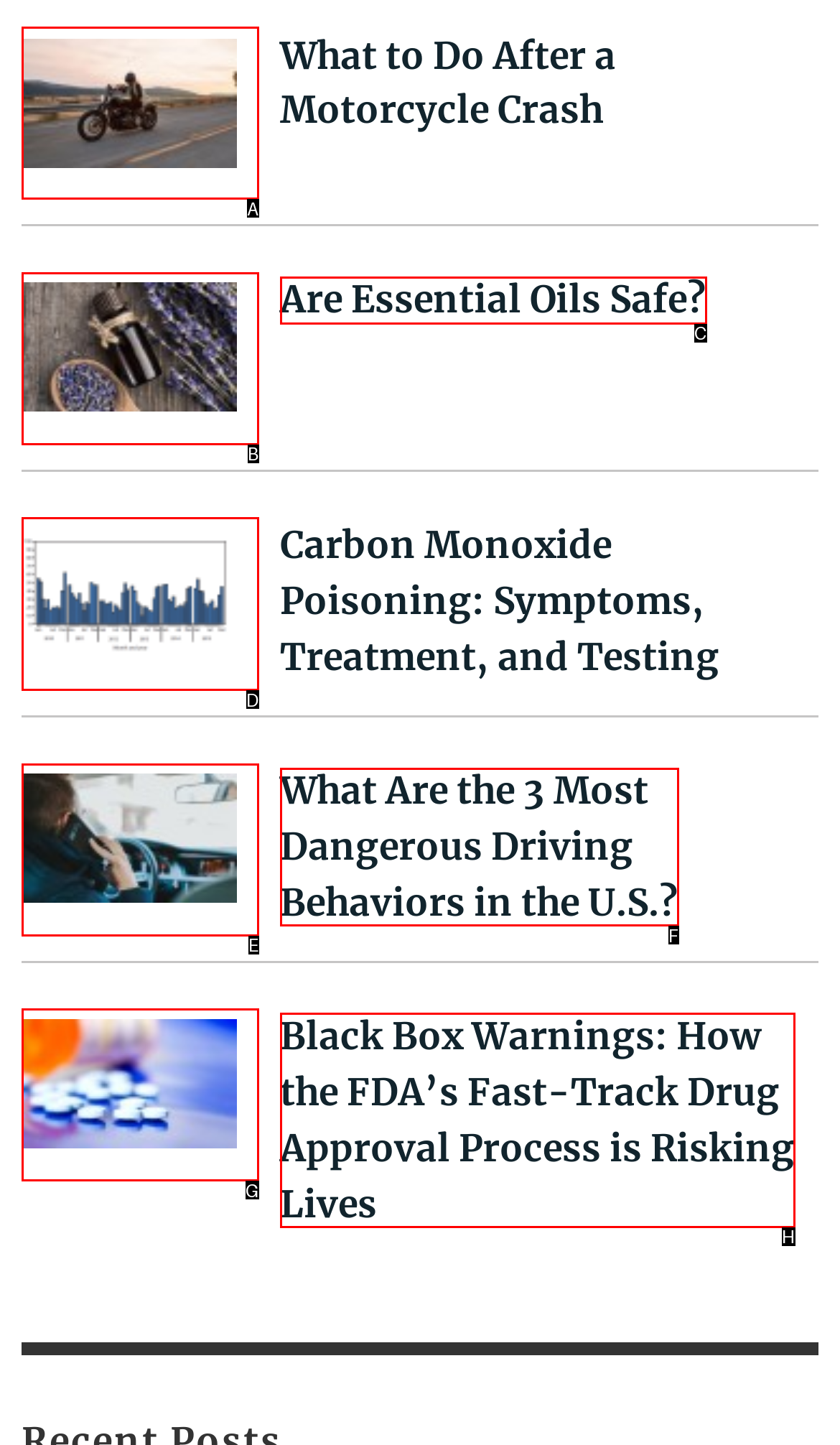Determine the letter of the element I should select to fulfill the following instruction: explore carbon monoxide poisoning symptoms. Just provide the letter.

D